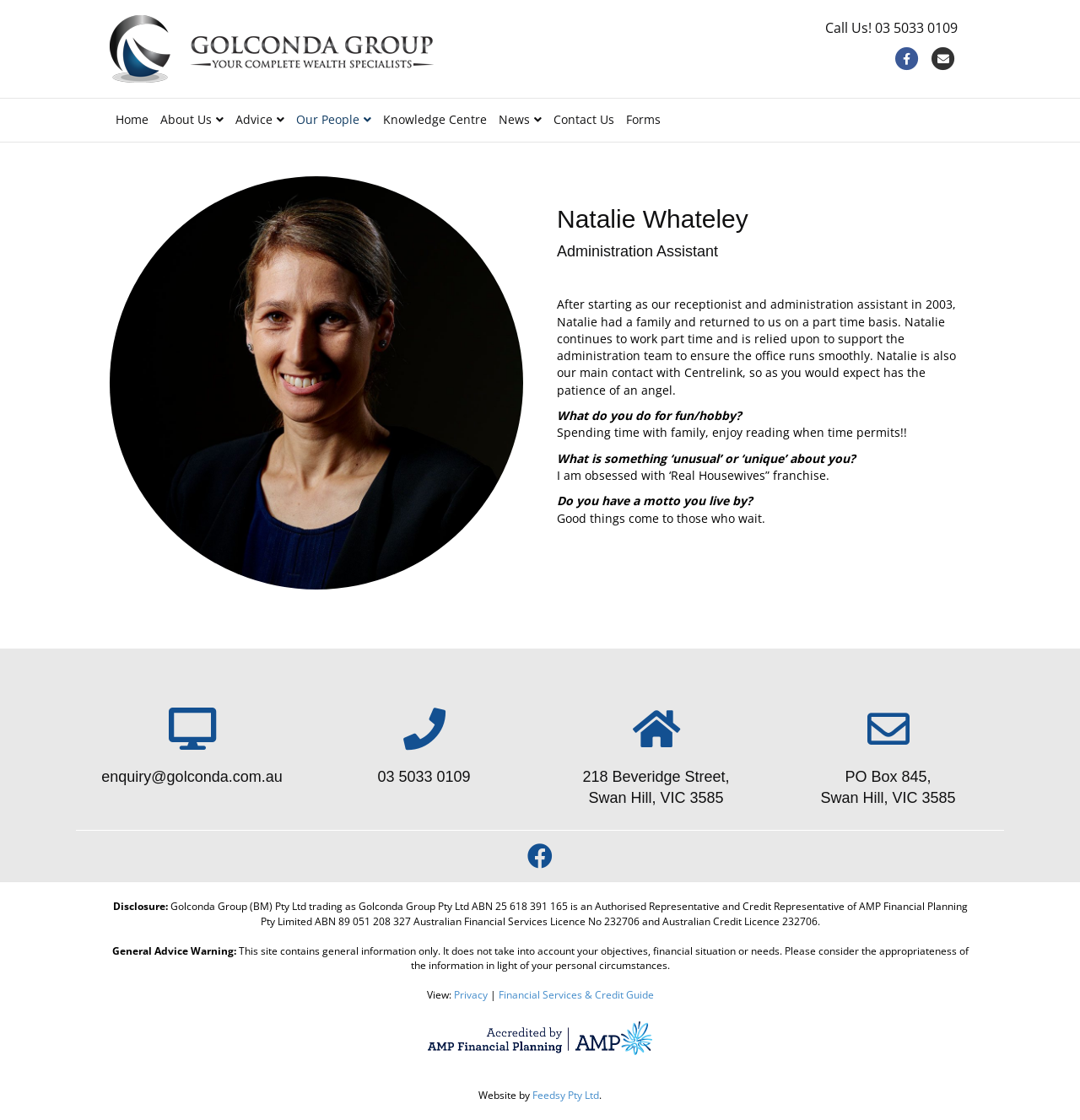Determine the bounding box coordinates of the UI element described below. Use the format (top-left x, top-left y, bottom-right x, bottom-right y) with floating point numbers between 0 and 1: Financial Services & Credit Guide

[0.461, 0.882, 0.605, 0.894]